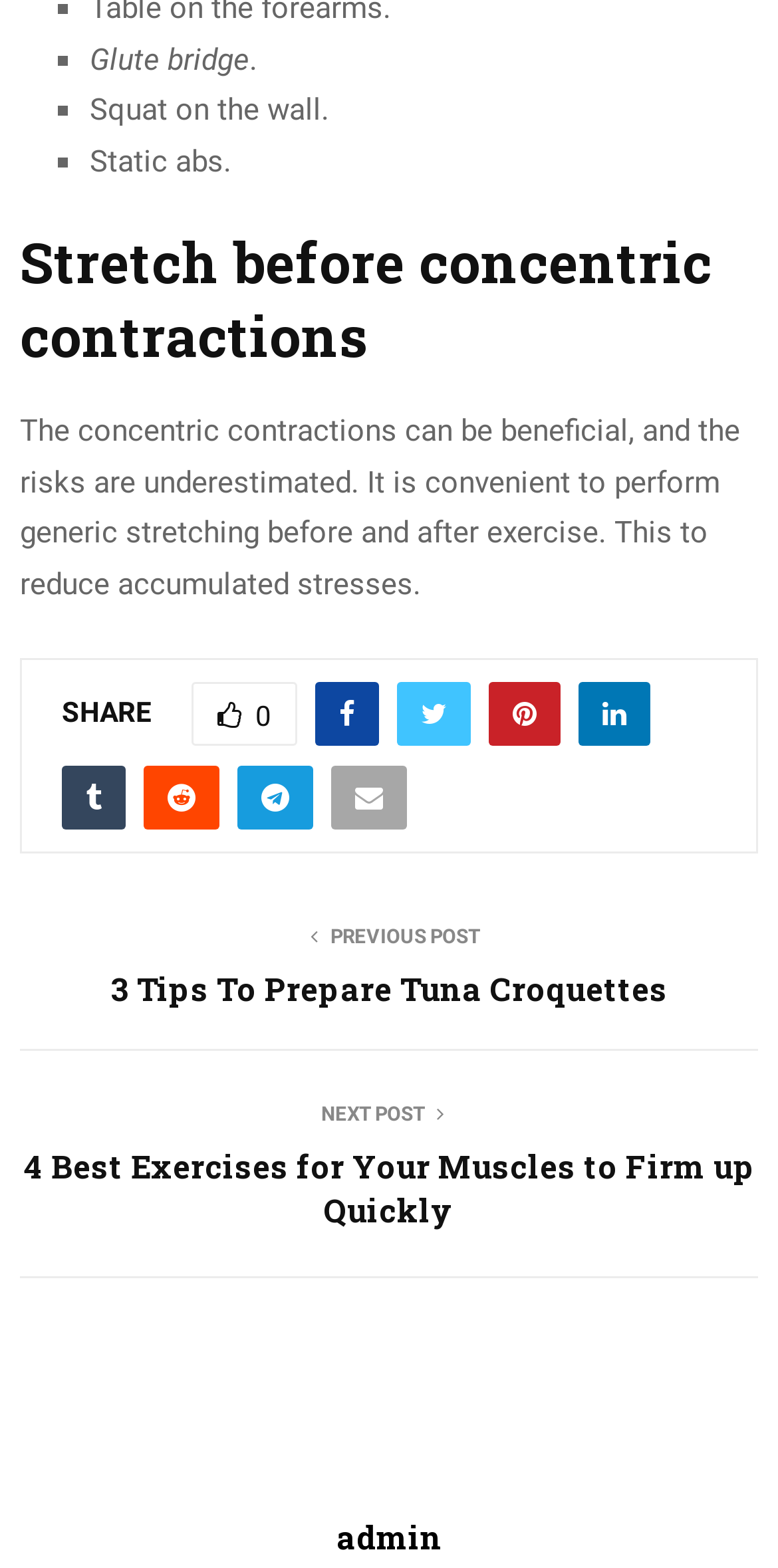Use the details in the image to answer the question thoroughly: 
How many links are available in the footer section?

I counted the number of links available in the footer section of the webpage, which include the social media sharing options and the 'admin' link. There are 7 links available in the footer section.